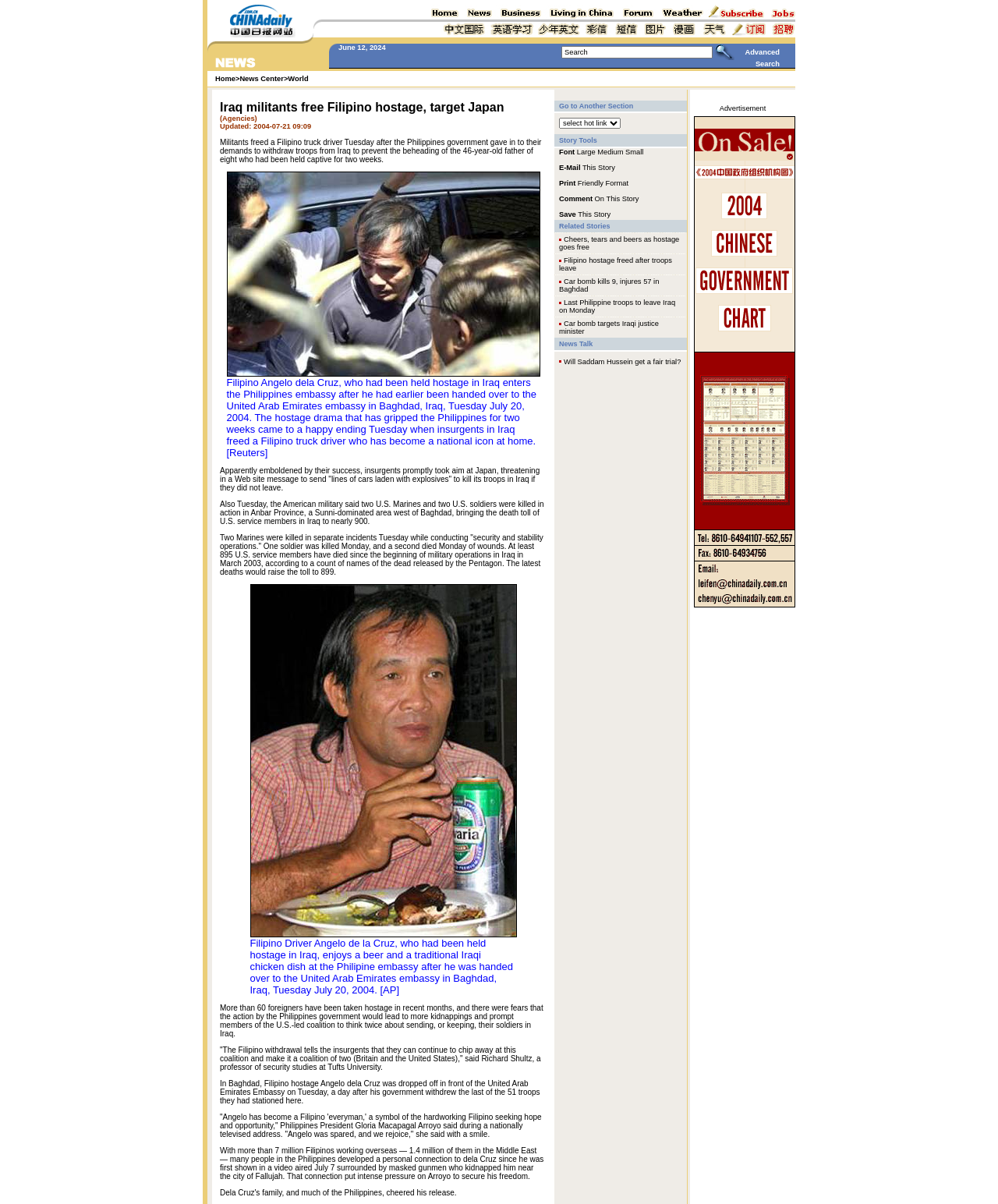Extract the bounding box coordinates for the UI element described as: "Print Friendly Format".

[0.56, 0.147, 0.63, 0.156]